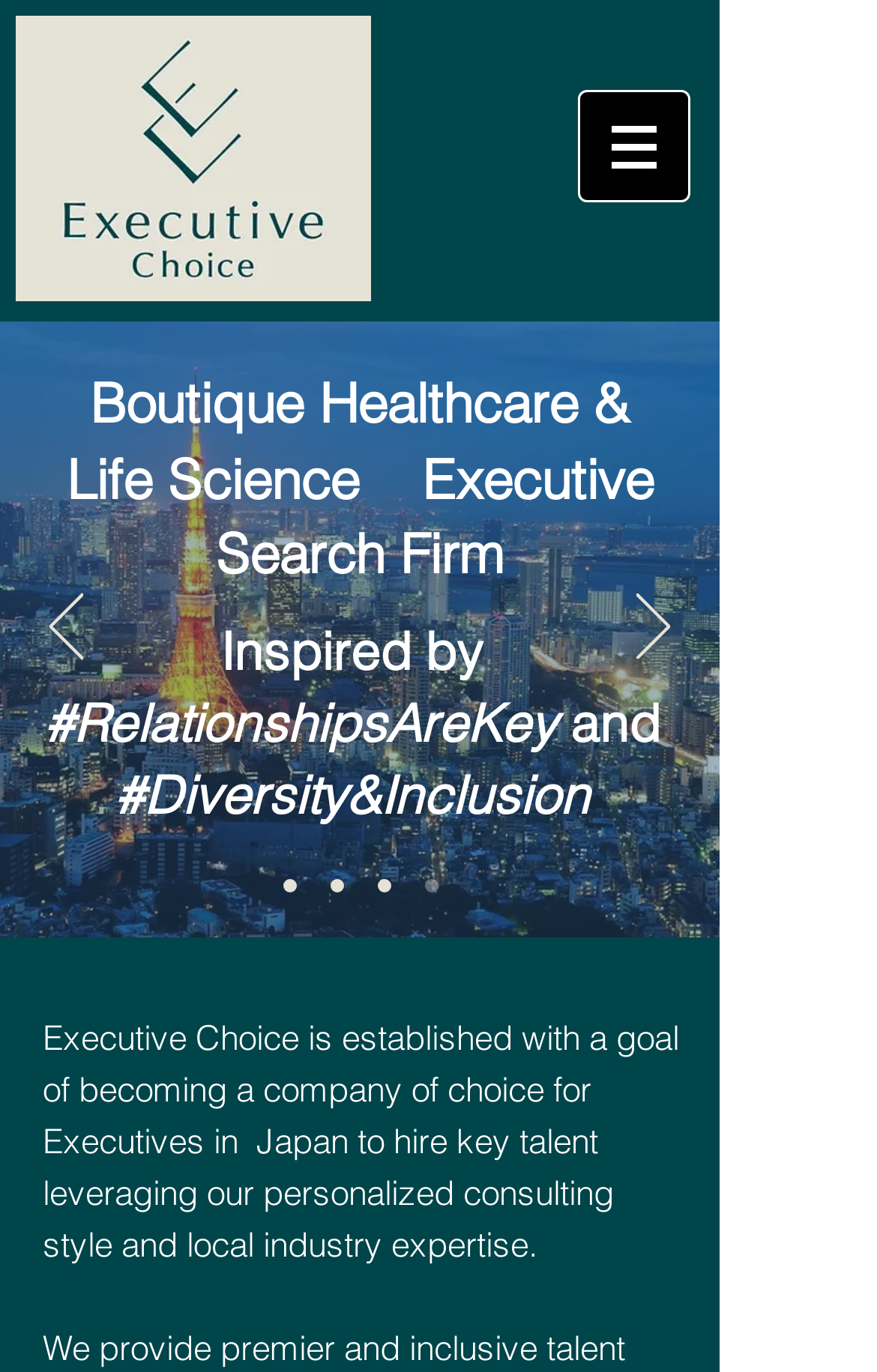Review the image closely and give a comprehensive answer to the question: What is the company's goal?

Based on the webpage, the company Executive Choice is established with a goal of becoming a company of choice for Executives in Japan to hire key talent leveraging their personalized consulting style and local industry expertise.